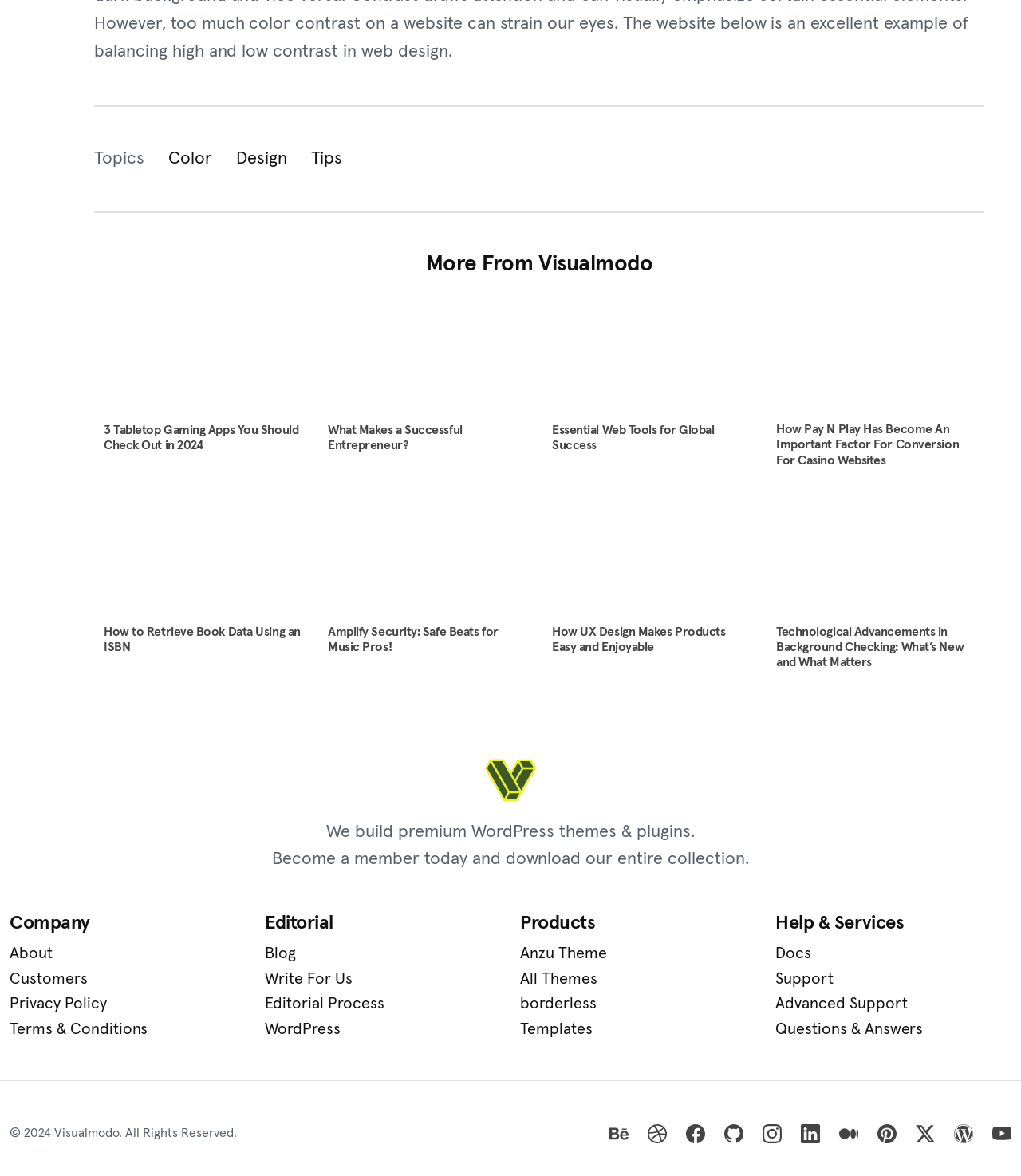Based on the image, please elaborate on the answer to the following question:
What is the theme of the first article listed under 'More From Visualmodo'?

The first article listed under 'More From Visualmodo' is '3 Tabletop Gaming Apps You Should Check Out in 2024', which suggests that the theme of this article is tabletop gaming.